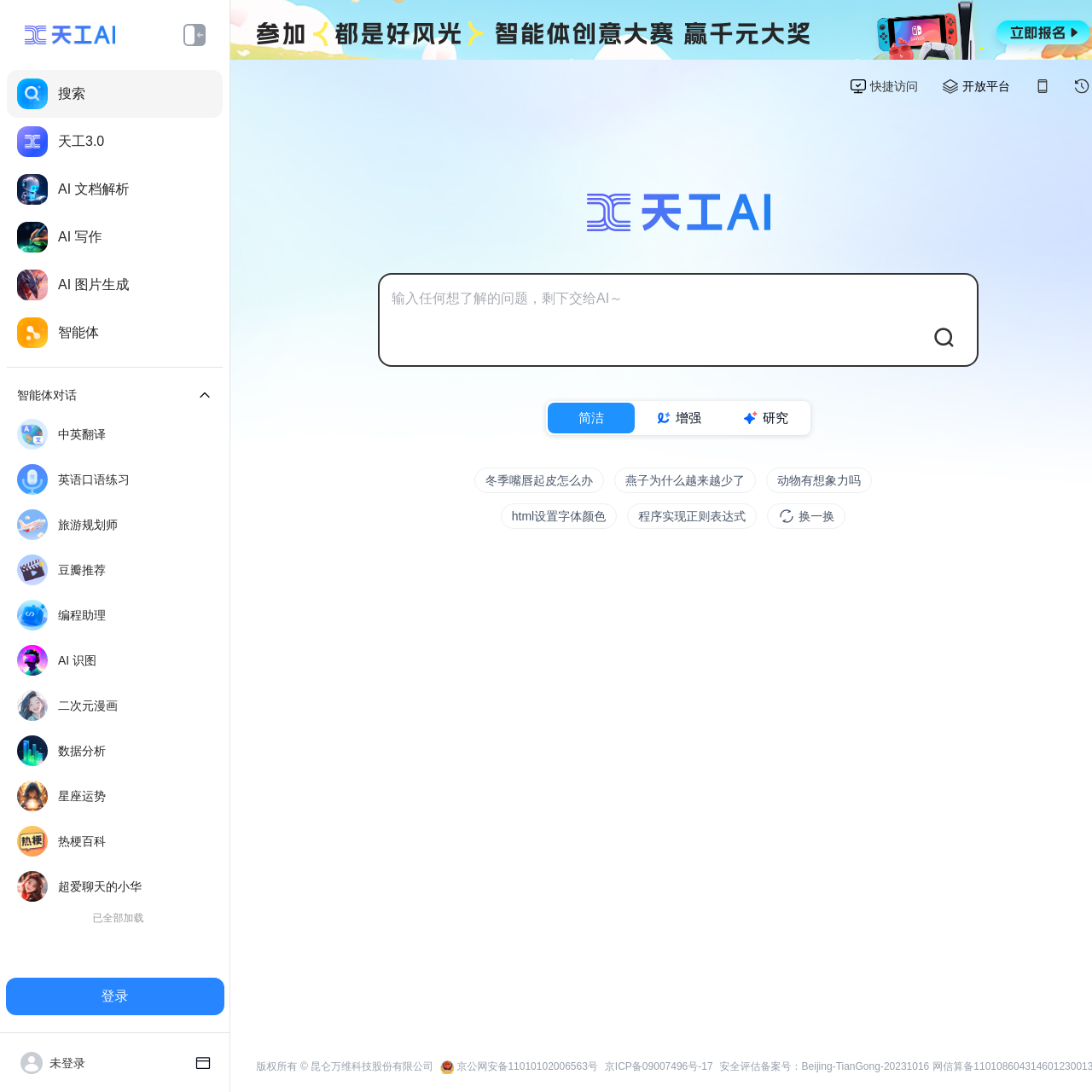What are the three modes of the AI assistant?
Based on the image, provide your answer in one word or phrase.

简洁, 增强, 研究